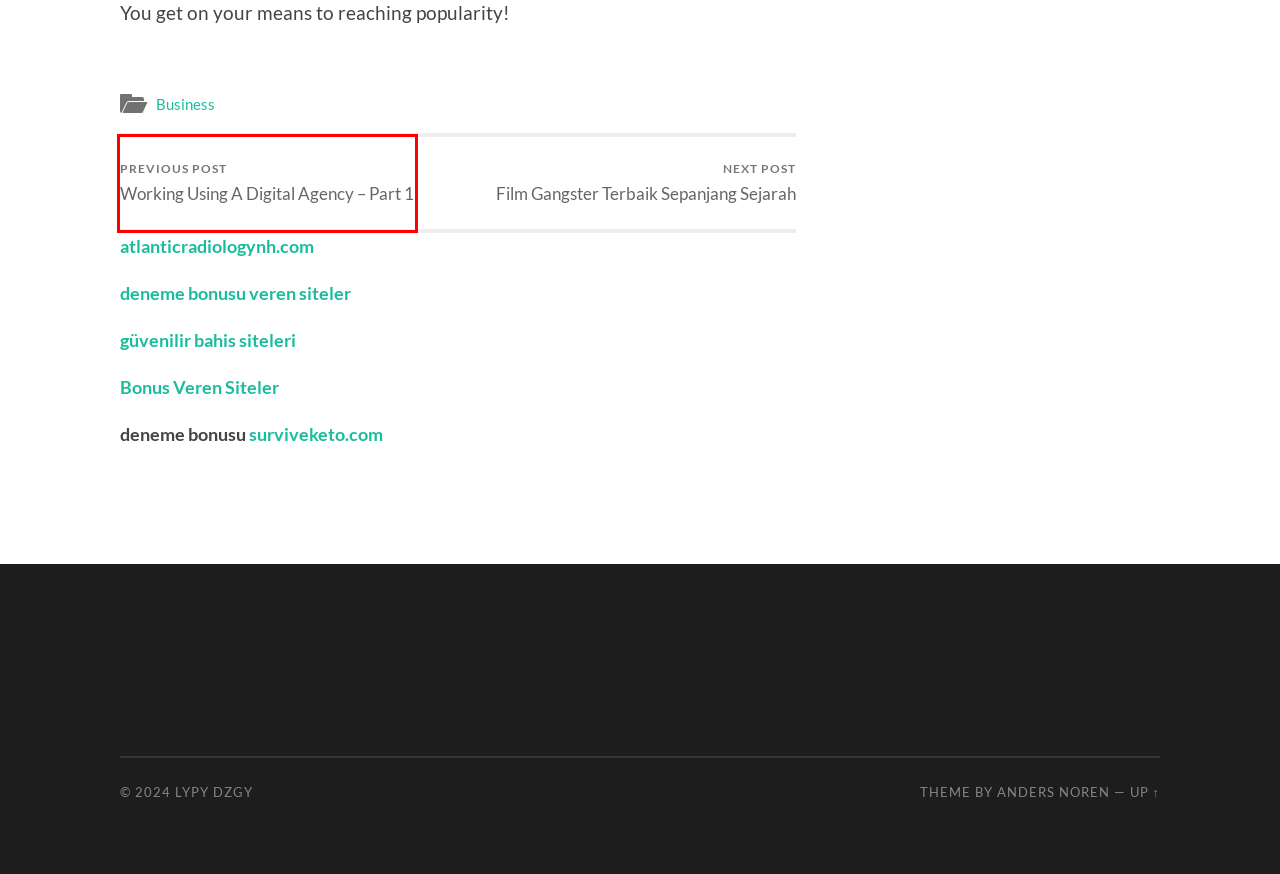You have a screenshot of a webpage with a red bounding box highlighting a UI element. Your task is to select the best webpage description that corresponds to the new webpage after clicking the element. Here are the descriptions:
A. Business – Lypy Dzgy
B. mail order bride – Lypy Dzgy
C. Anders Norén
D. Miscellaneous – Lypy Dzgy
E. Working Using A Digital Agency – Part 1 – Lypy Dzgy
F. Food – Lypy Dzgy
G. Online Loans – Lypy Dzgy
H. admin – Lypy Dzgy

E